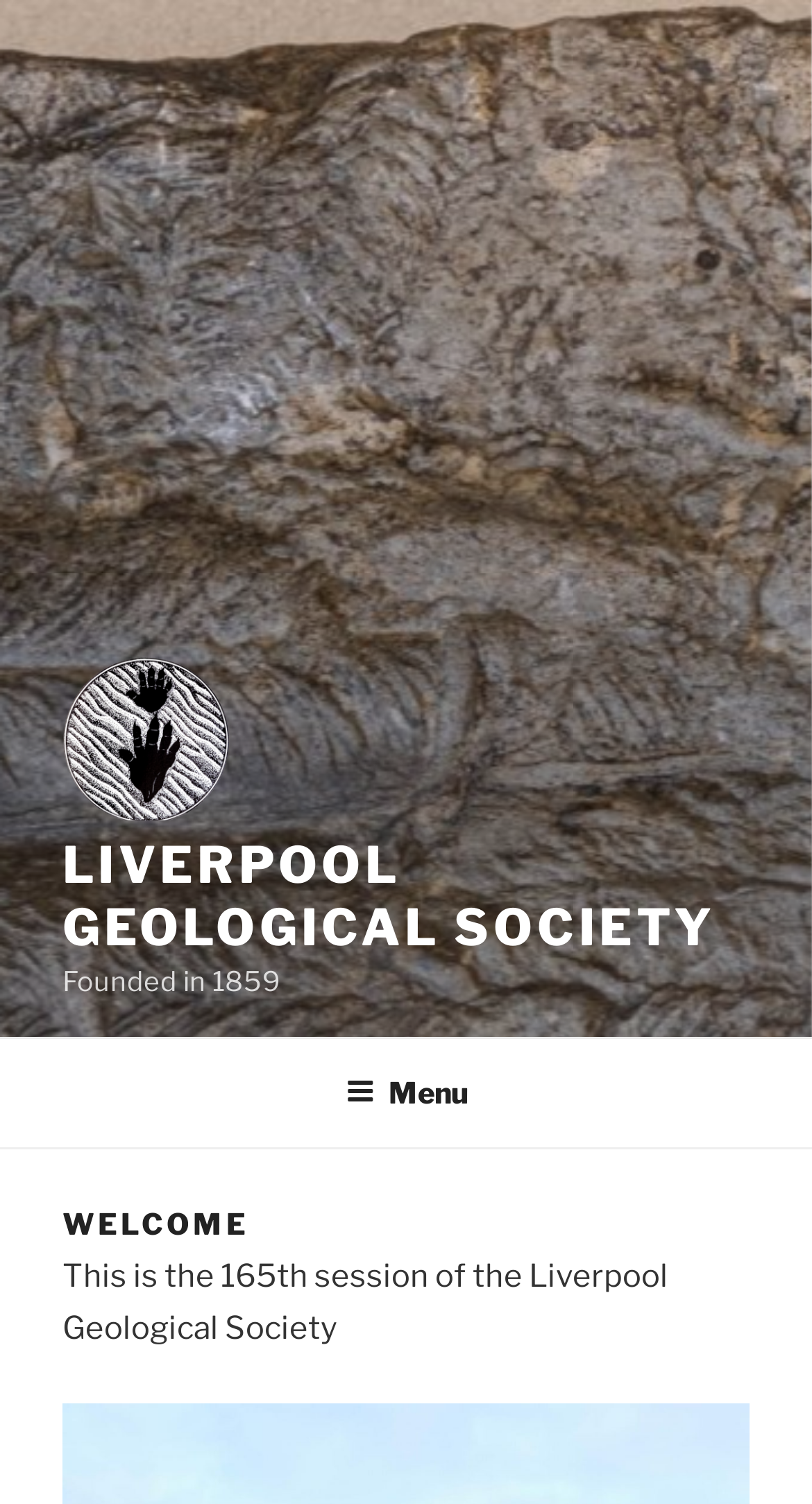Extract the bounding box coordinates for the UI element described as: "parent_node: LIVERPOOL GEOLOGICAL SOCIETY".

[0.077, 0.434, 0.321, 0.556]